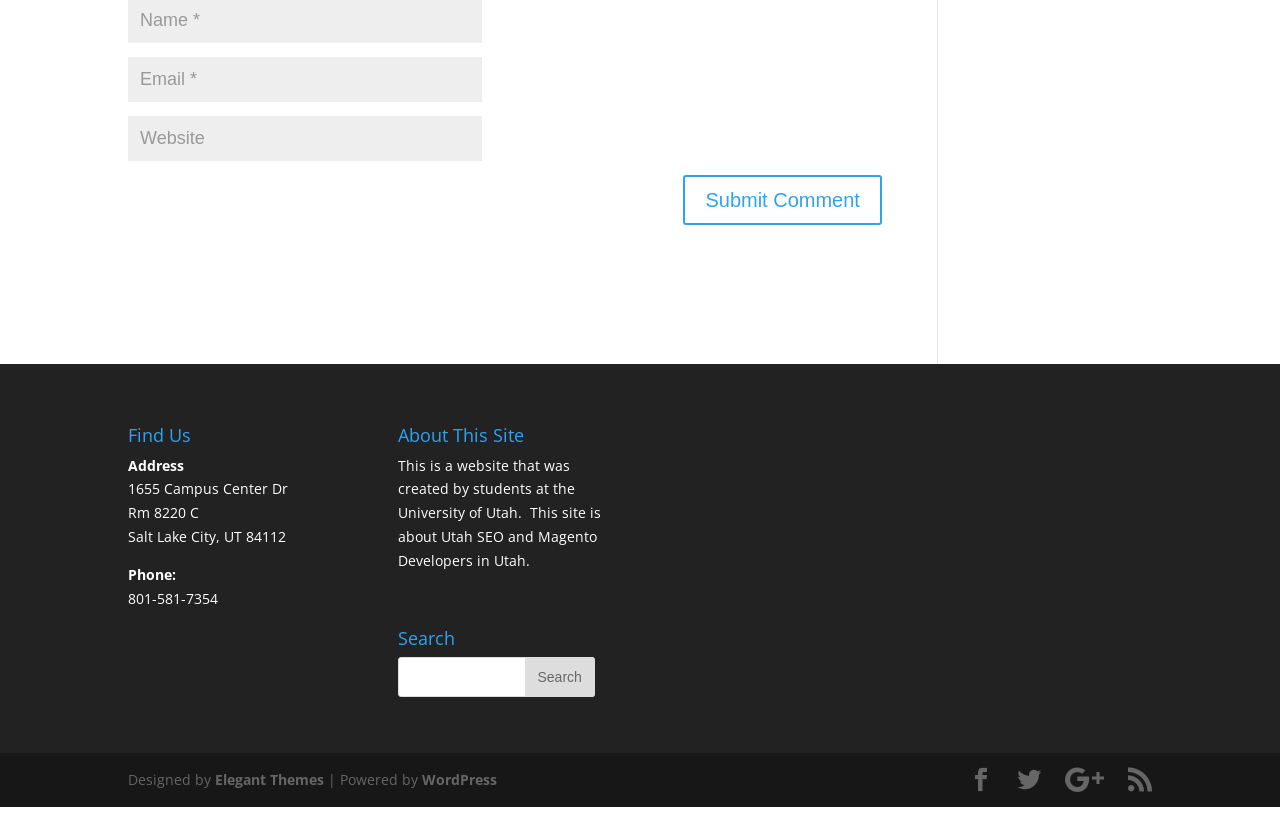Provide a brief response to the question below using one word or phrase:
What is the website about?

Utah SEO and Magento Developers